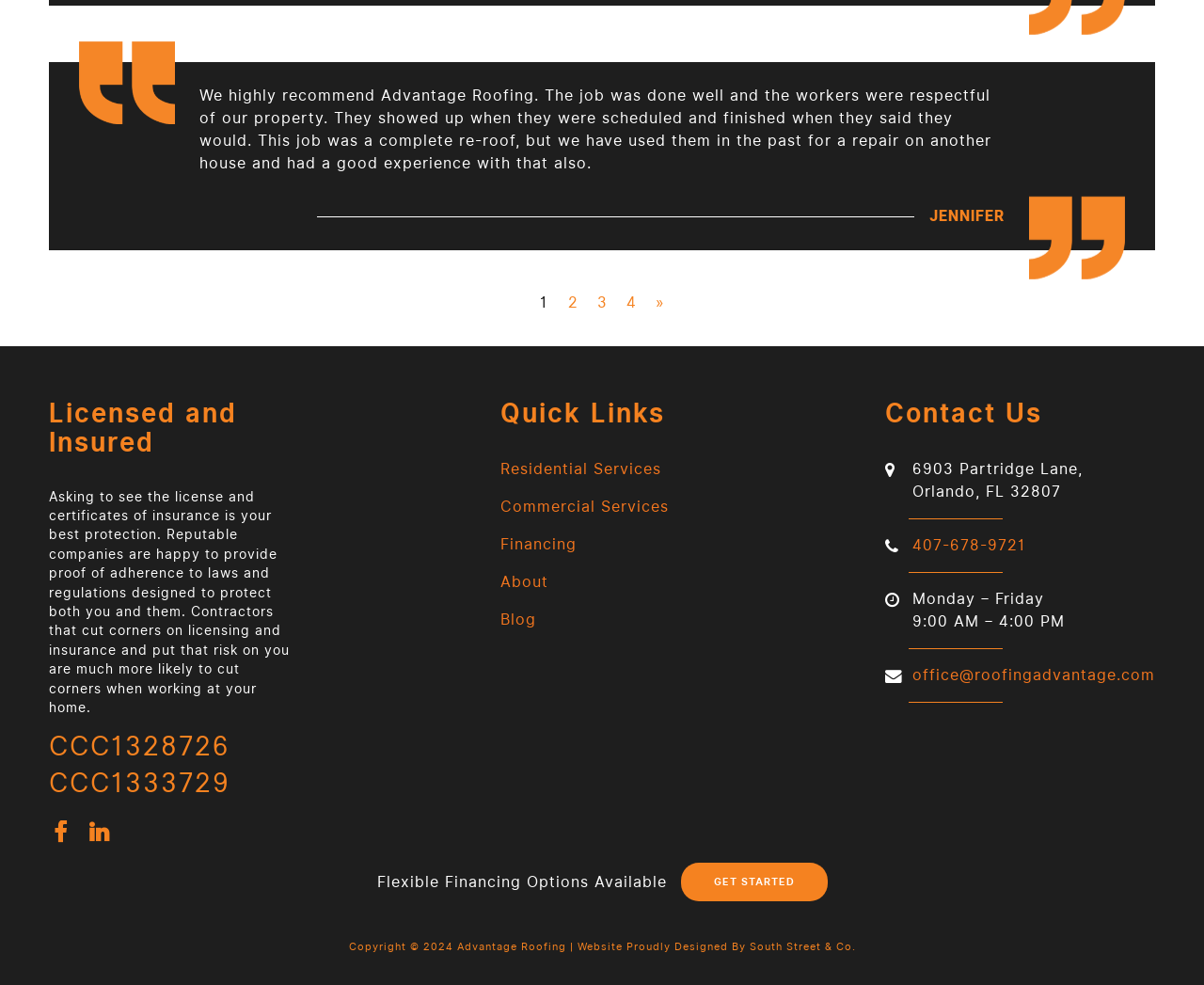Please provide the bounding box coordinate of the region that matches the element description: National Data Opt-Out. Coordinates should be in the format (top-left x, top-left y, bottom-right x, bottom-right y) and all values should be between 0 and 1.

None